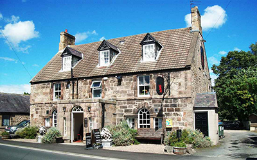Explain in detail what you see in the image.

The image showcases the charming exterior of "The Red Lion," a picturesque hotel nestled in a serene setting. Constructed from traditional stone, the building features a distinctive slate roof and multiple windows that provide a warm, inviting ambiance. Lush greenery and well-maintained flower beds surround the entrance, enhancing the establishment's appeal. The scene is bathed in bright sunlight, with a clear blue sky dotted with fluffy white clouds, creating a perfect backdrop for this delightful getaway. This hotel is highlighted as a nearby option for those looking to eat and drink close to Coldstream, making it a cozy choice for travelers and locals alike.